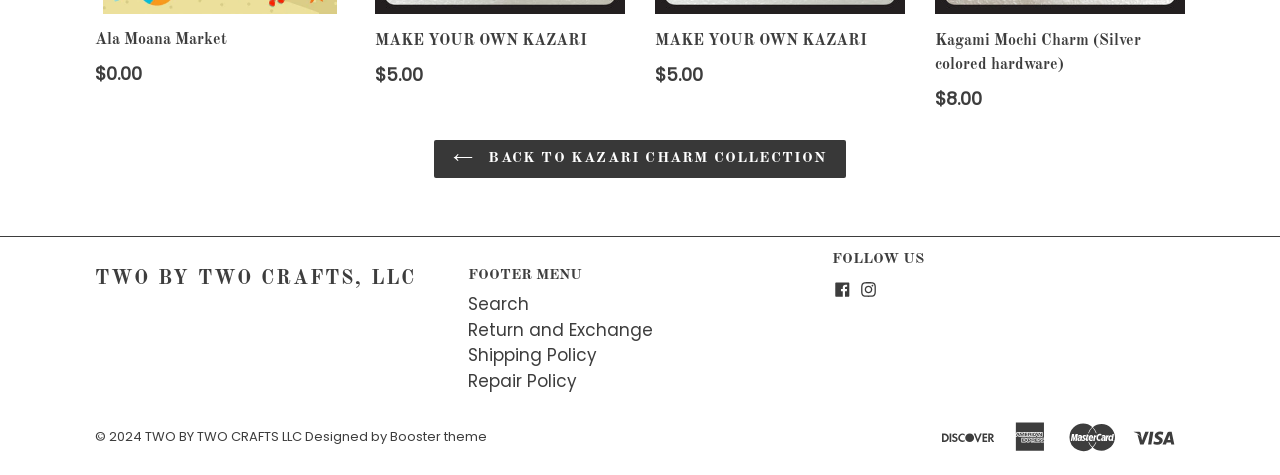Give a one-word or short phrase answer to the question: 
What is the last option in the footer menu?

Repair Policy